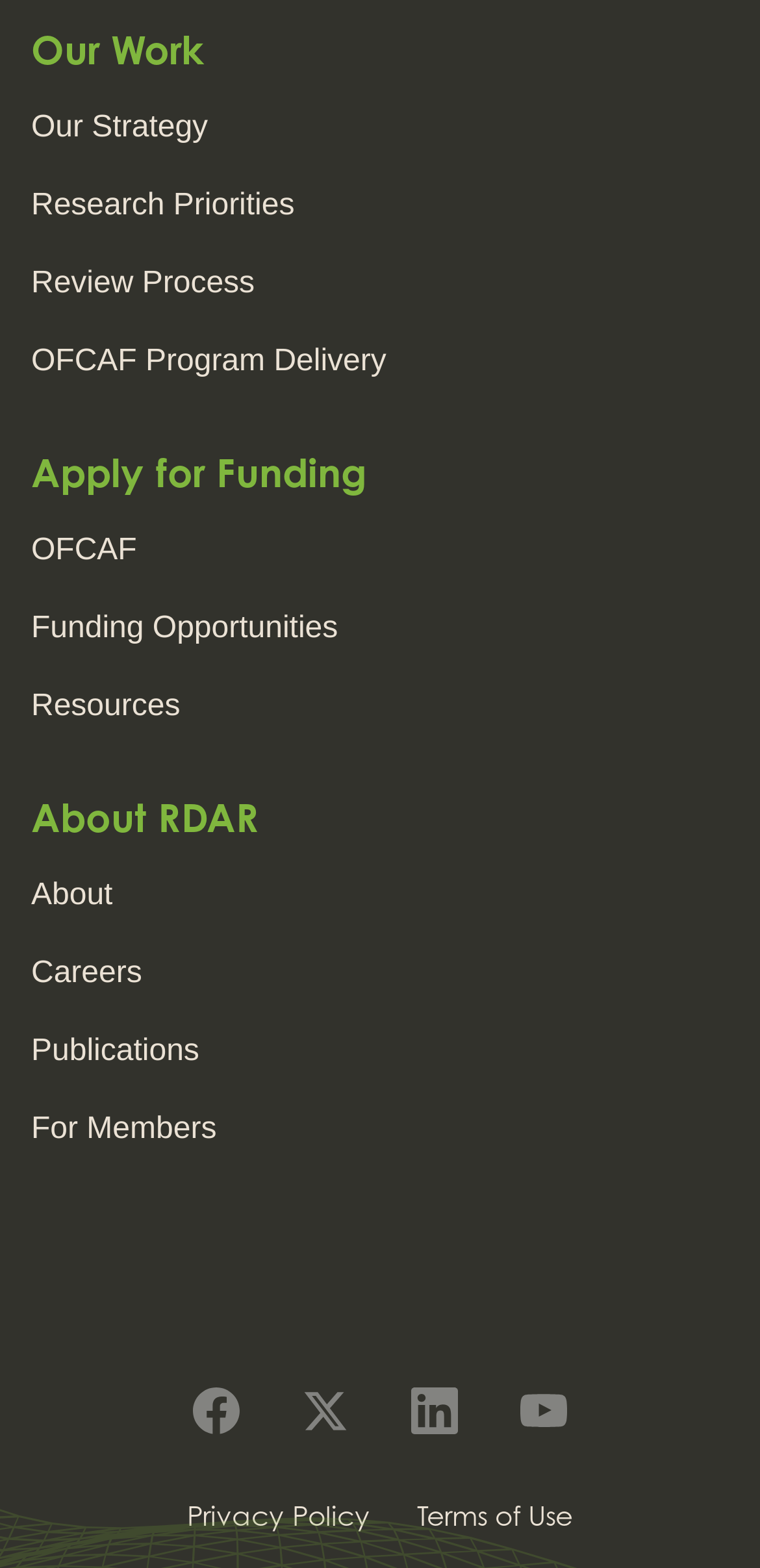What is the second link in the 'Our Work' section?
Based on the image content, provide your answer in one word or a short phrase.

Research Priorities